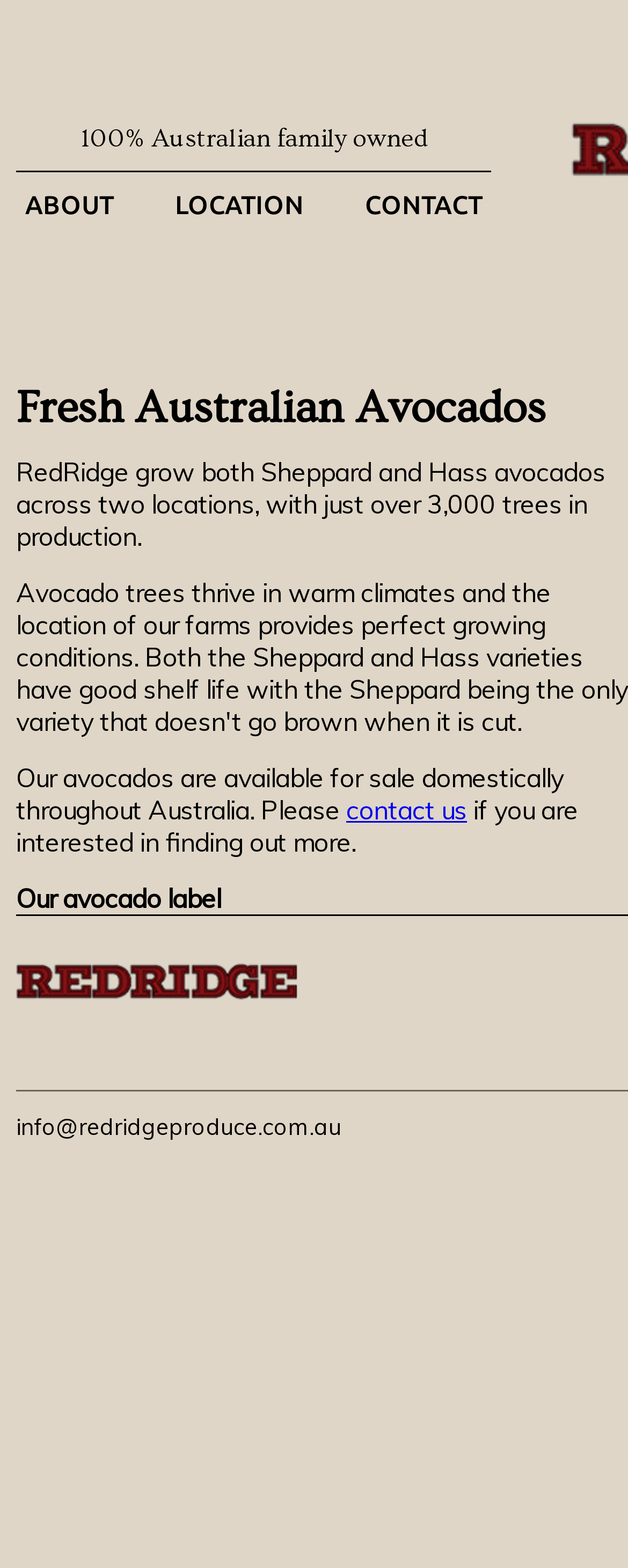Given the description of a UI element: "LOCATION", identify the bounding box coordinates of the matching element in the webpage screenshot.

[0.235, 0.121, 0.527, 0.14]